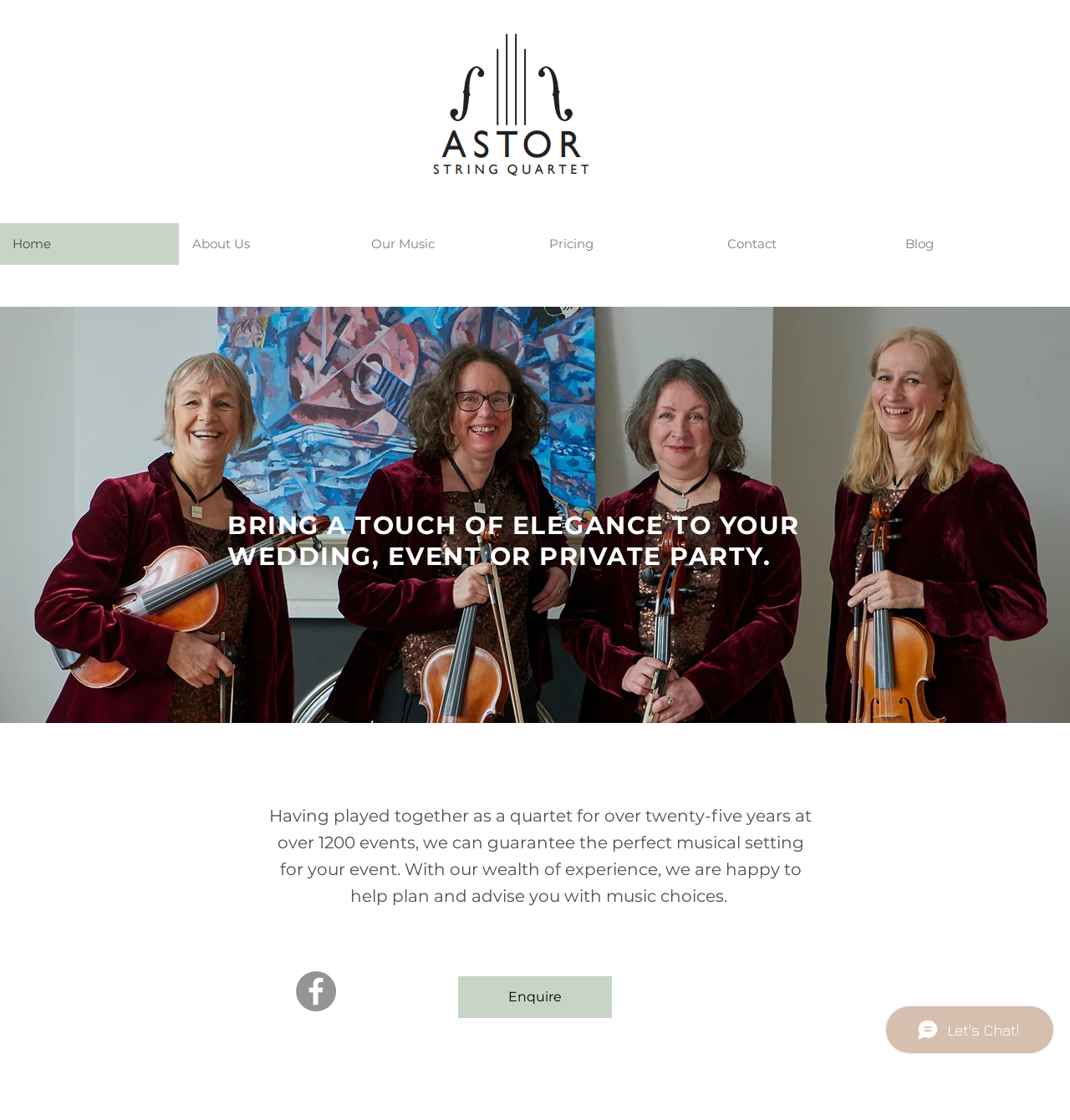Locate the bounding box coordinates of the area that needs to be clicked to fulfill the following instruction: "check the pricing". The coordinates should be in the format of four float numbers between 0 and 1, namely [left, top, right, bottom].

[0.501, 0.199, 0.667, 0.237]